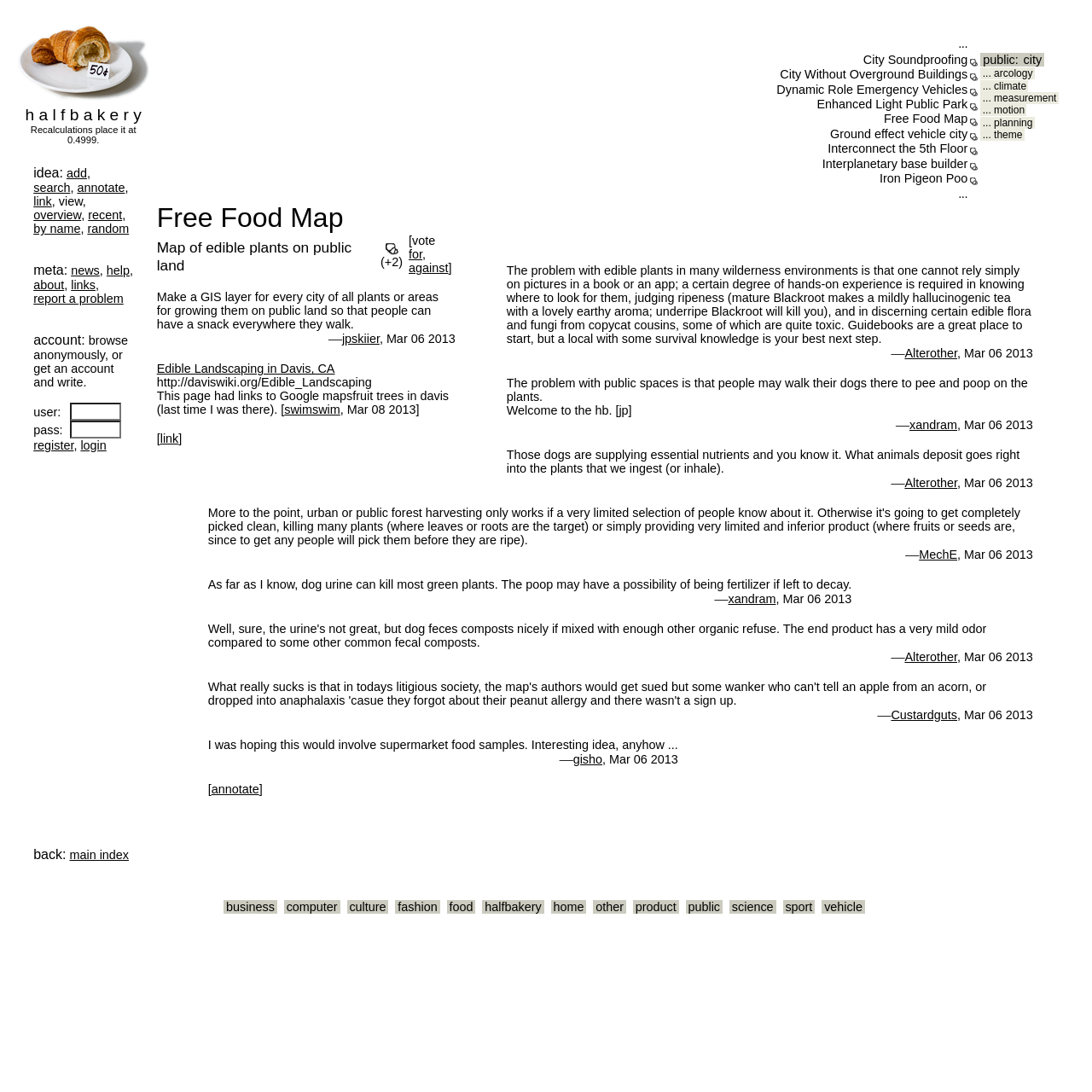Find the bounding box coordinates for the element that must be clicked to complete the instruction: "login to the system". The coordinates should be four float numbers between 0 and 1, indicated as [left, top, right, bottom].

[0.074, 0.402, 0.097, 0.414]